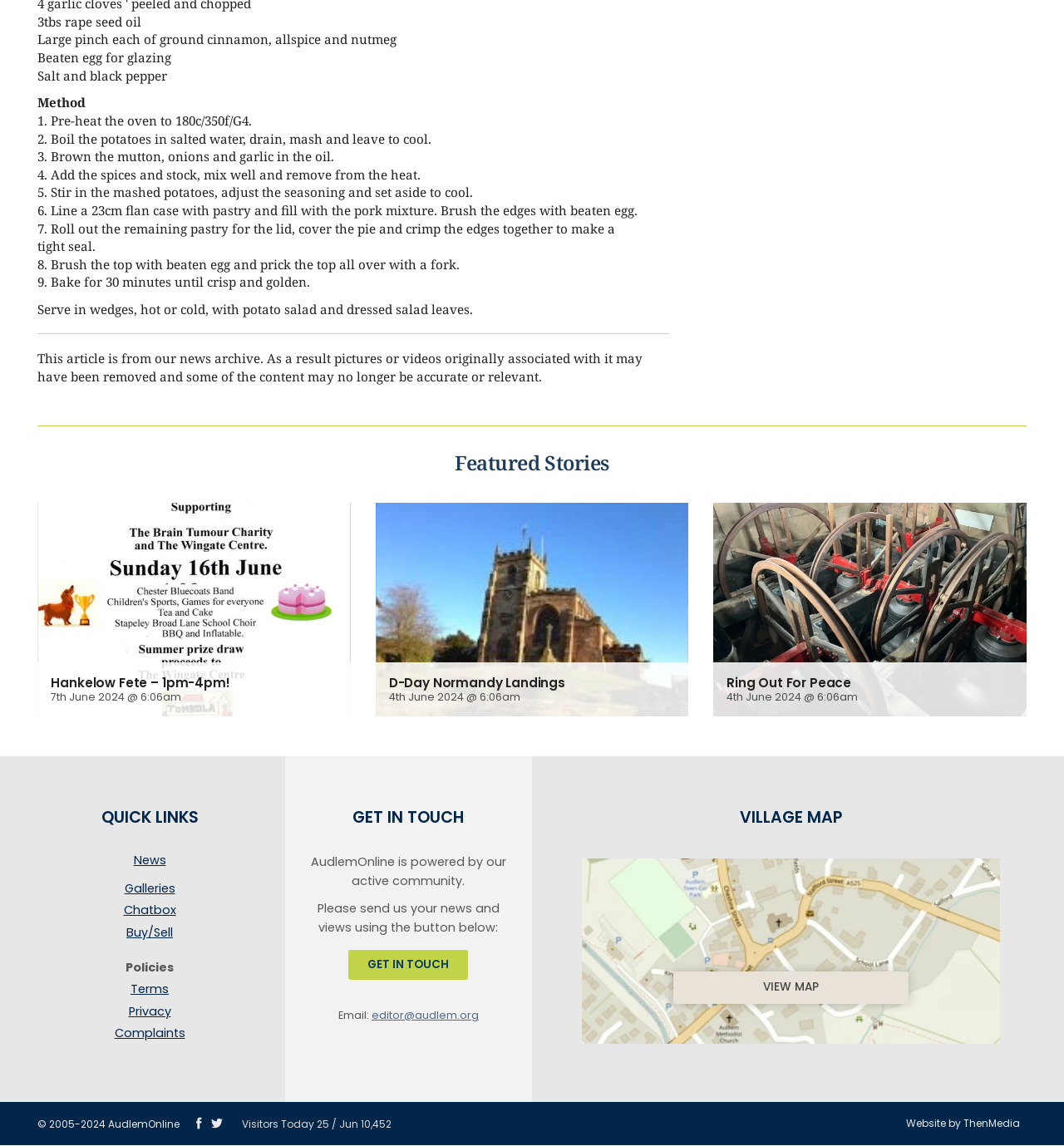What is the recipe about?
Based on the image, give a concise answer in the form of a single word or short phrase.

Mutton pie